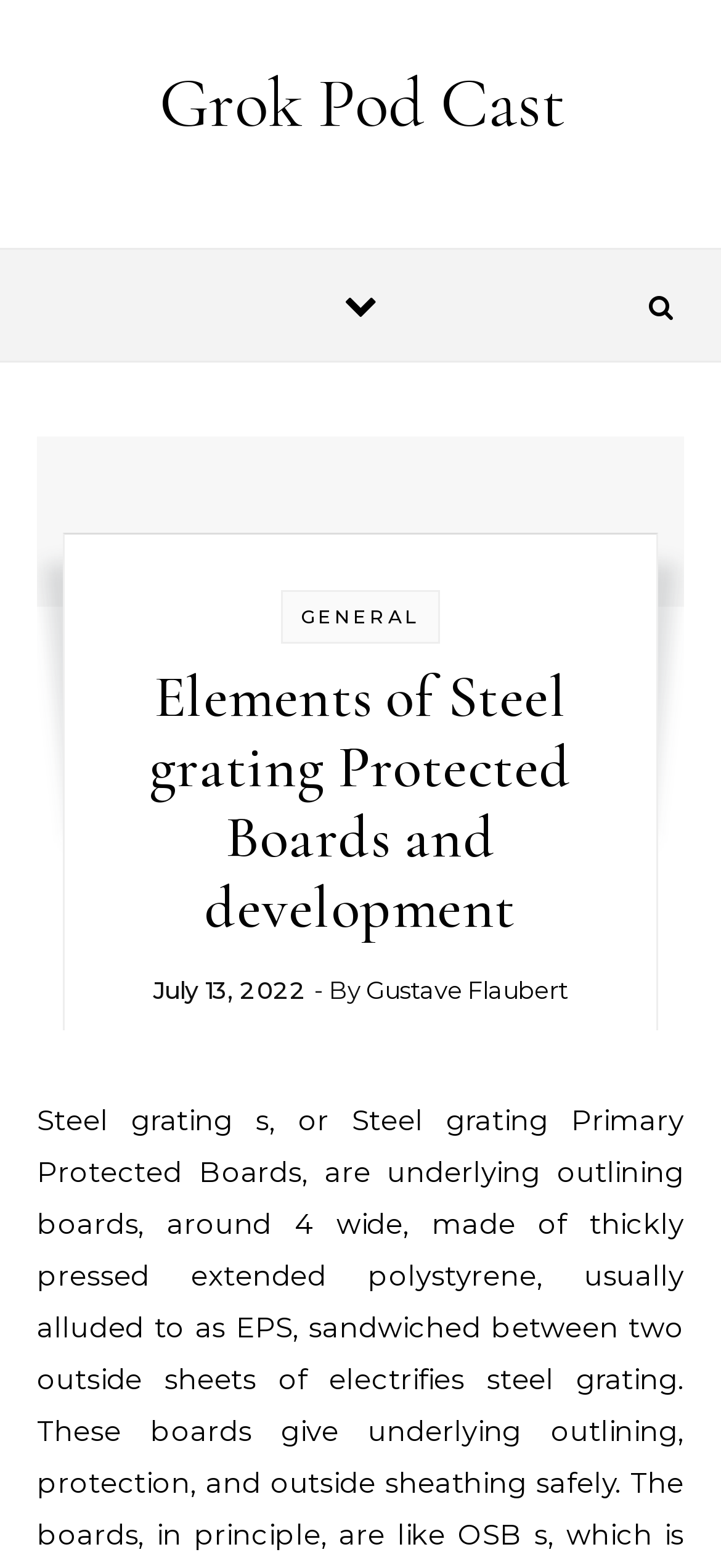Based on the image, please respond to the question with as much detail as possible:
How many buttons are on the top of the page?

I found the number of buttons by looking at the two button elements with icons '' and '' located at the top of the page.